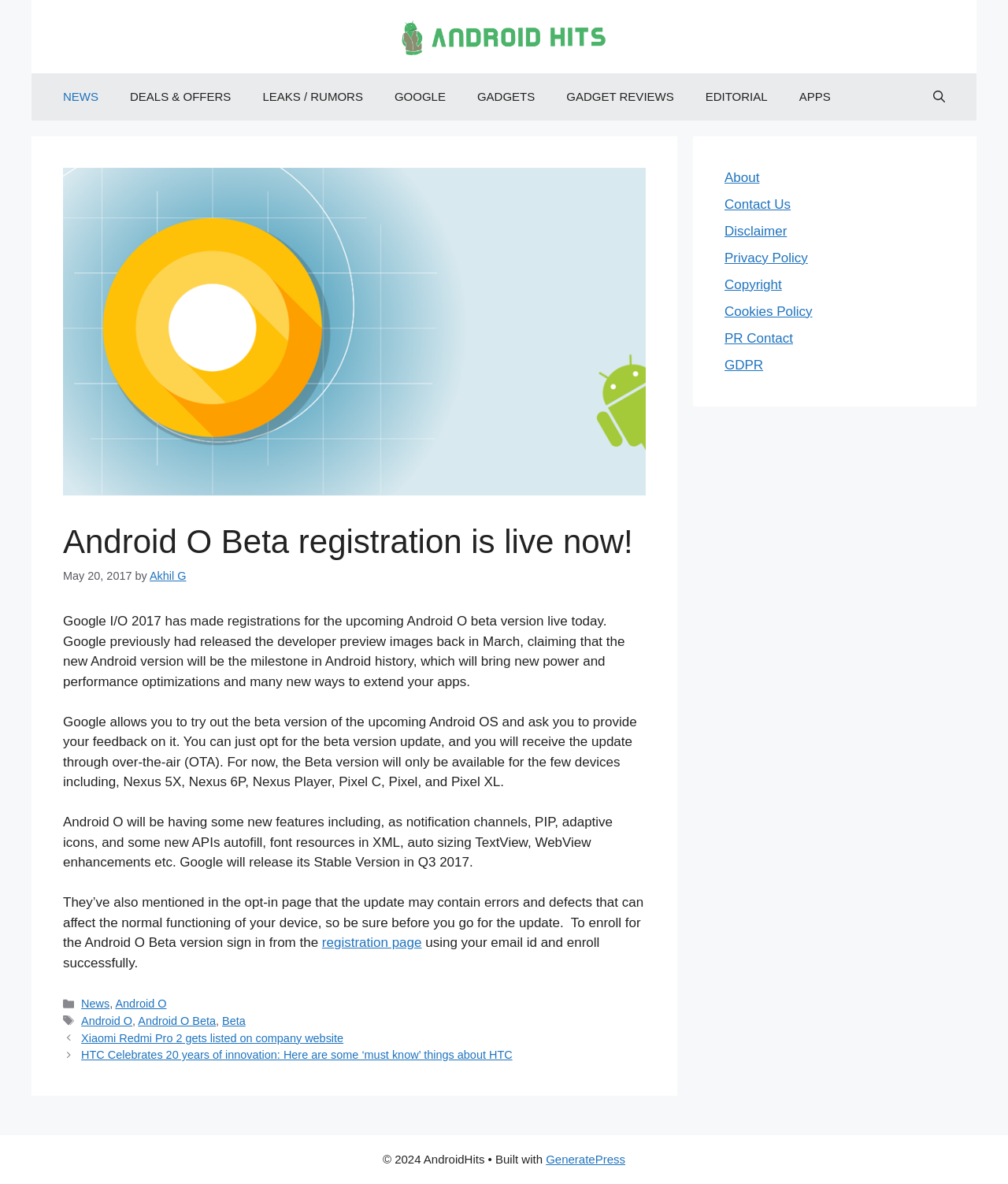Locate the bounding box coordinates of the area where you should click to accomplish the instruction: "Click on NEWS".

[0.047, 0.062, 0.113, 0.102]